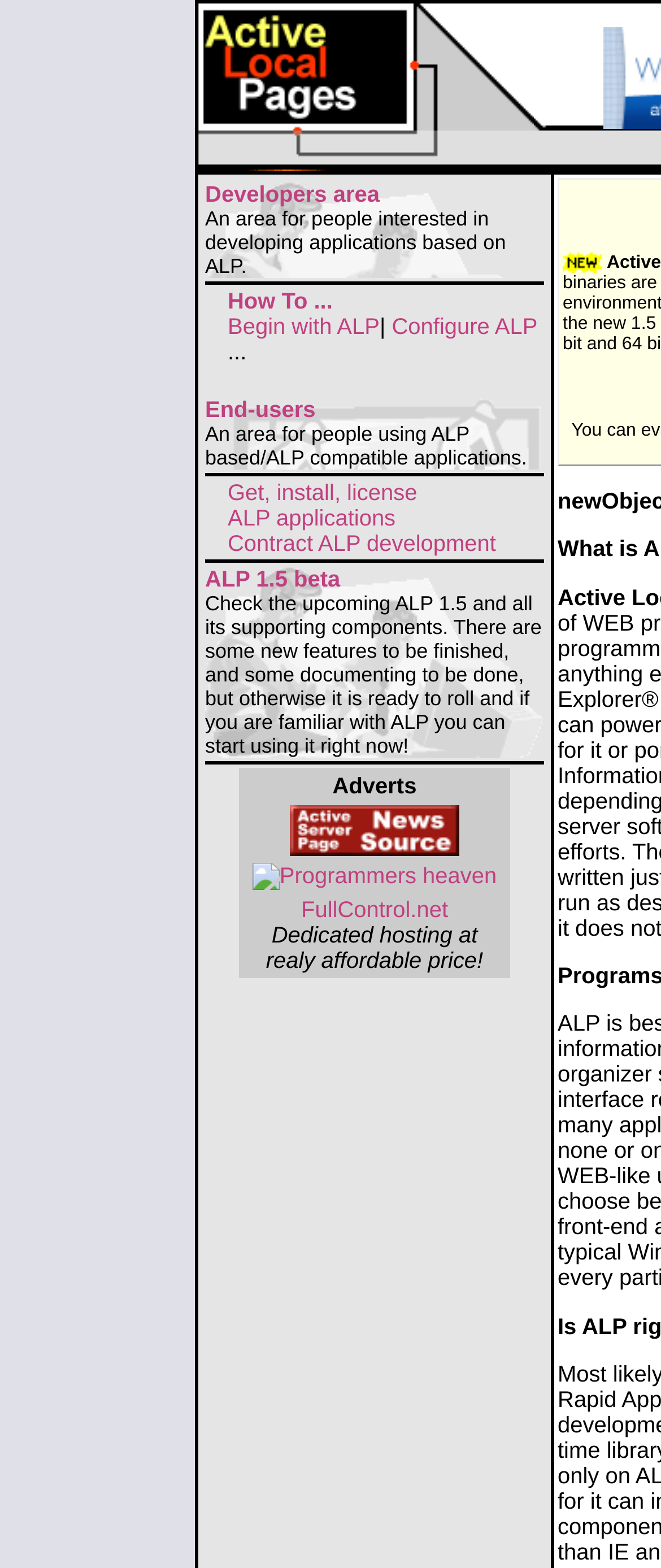Locate the UI element described by ALP 1.5 beta and provide its bounding box coordinates. Use the format (top-left x, top-left y, bottom-right x, bottom-right y) with all values as floating point numbers between 0 and 1.

[0.31, 0.361, 0.515, 0.377]